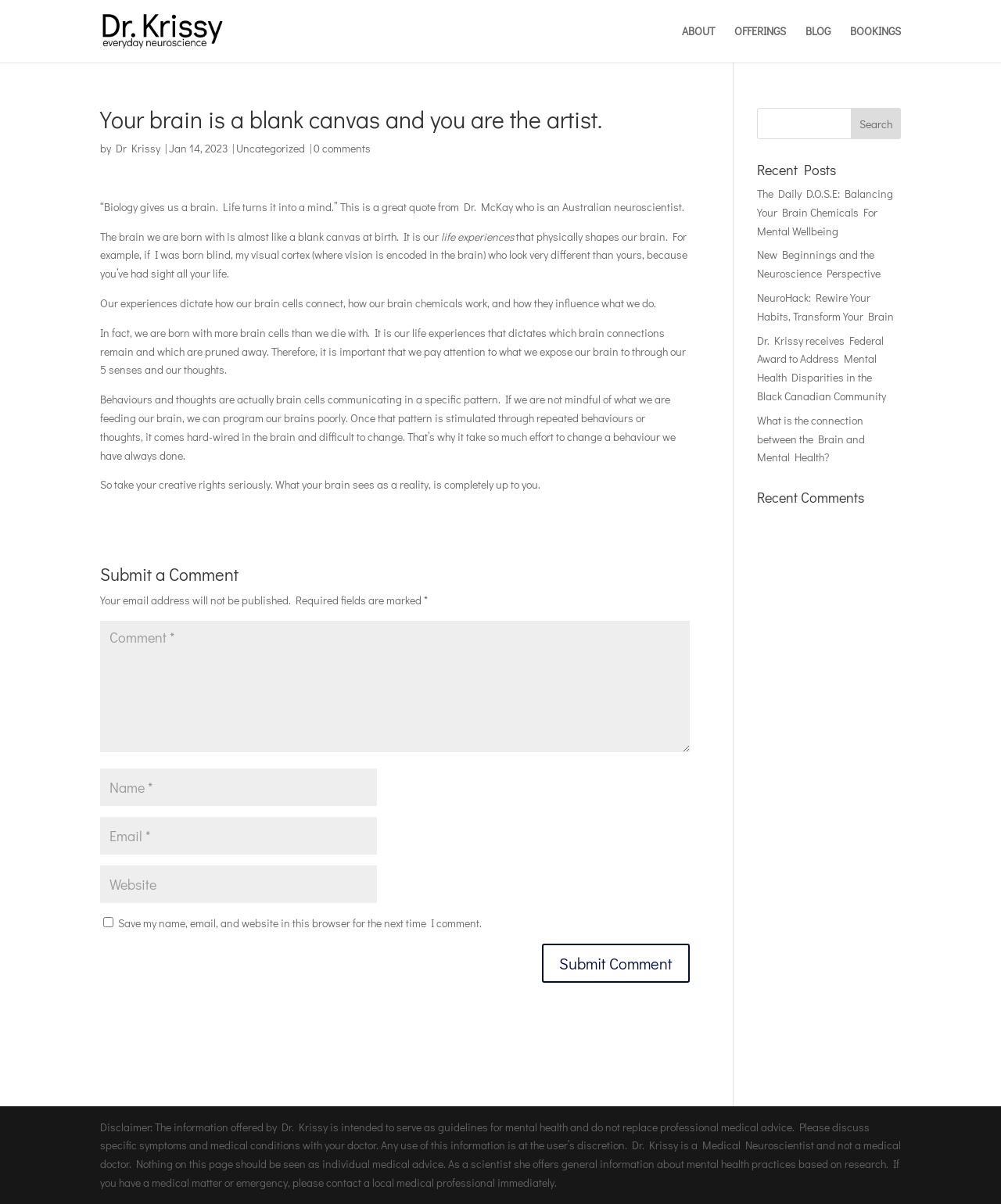Identify the bounding box coordinates of the section to be clicked to complete the task described by the following instruction: "Read the recent post 'The Daily D.O.S.E: Balancing Your Brain Chemicals For Mental Wellbeing'". The coordinates should be four float numbers between 0 and 1, formatted as [left, top, right, bottom].

[0.756, 0.155, 0.892, 0.198]